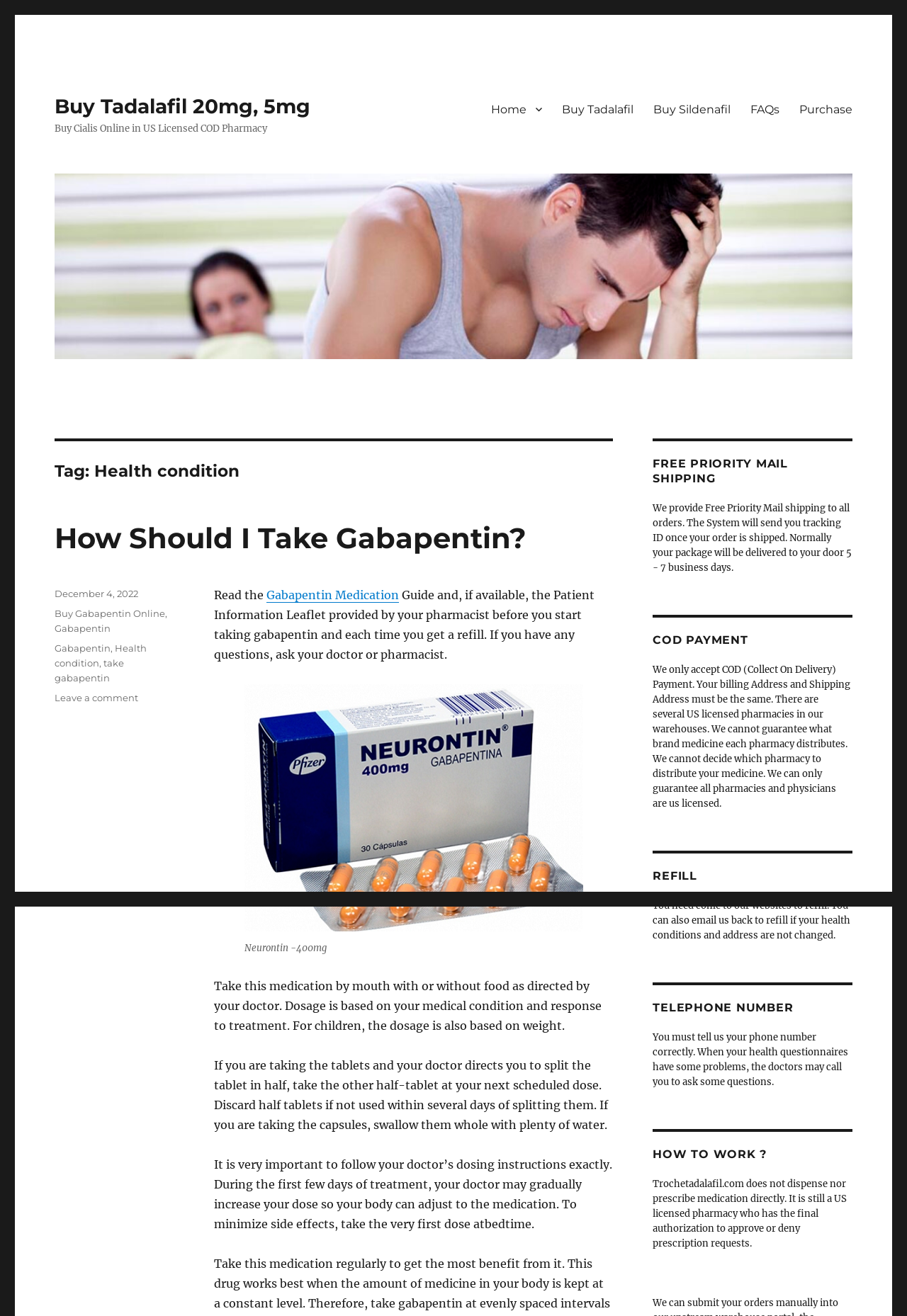Find and extract the text of the primary heading on the webpage.

Tag: Health condition